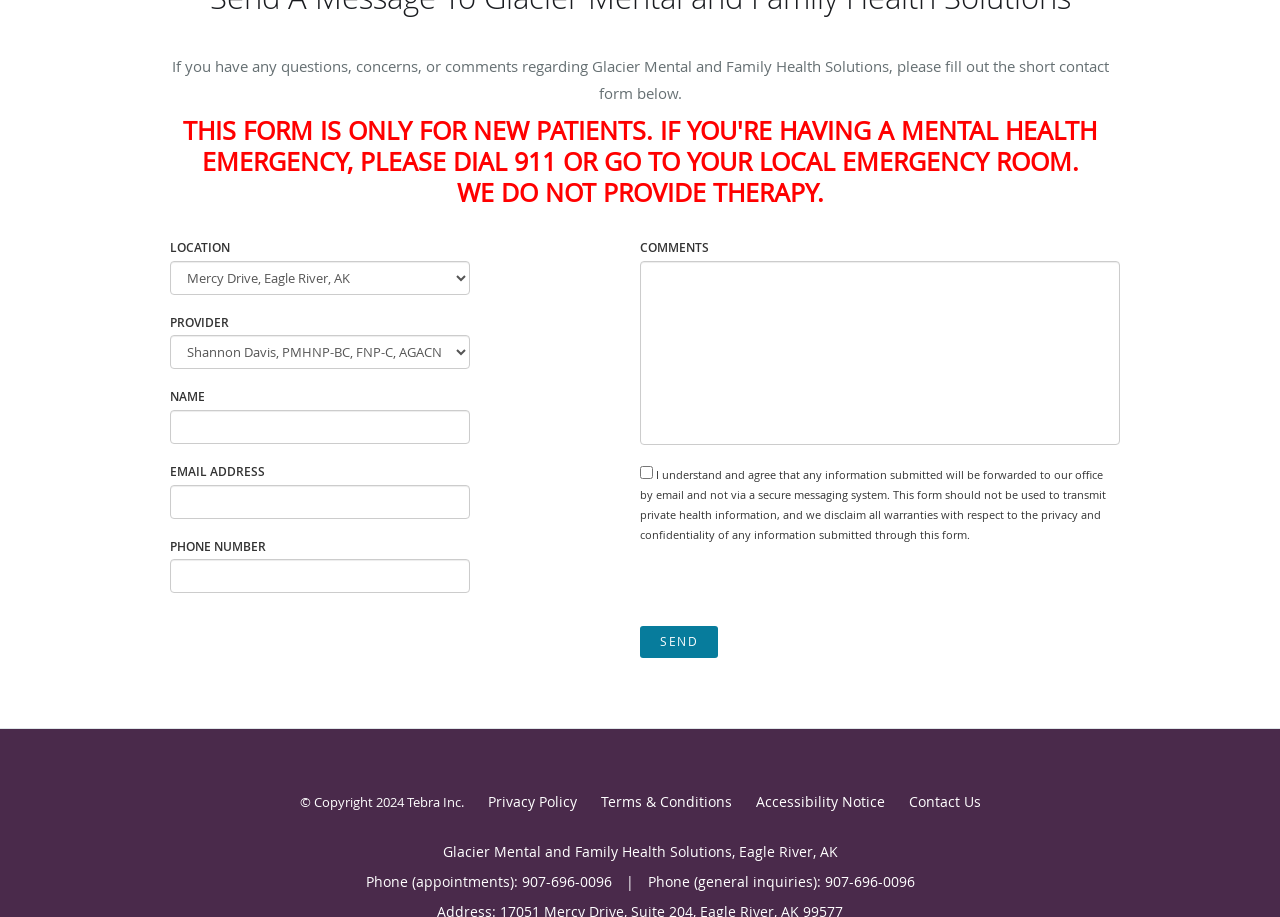Locate the UI element described by Contact Us in the provided webpage screenshot. Return the bounding box coordinates in the format (top-left x, top-left y, bottom-right x, bottom-right y), ensuring all values are between 0 and 1.

[0.71, 0.858, 0.766, 0.891]